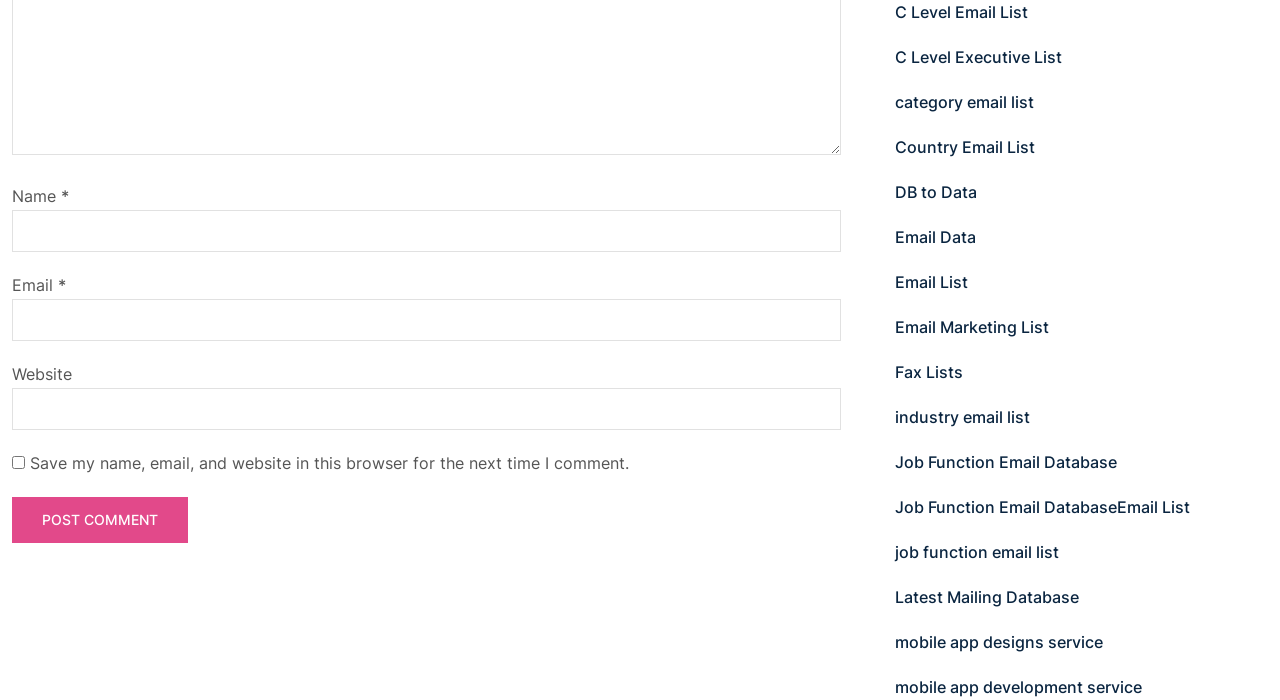Specify the bounding box coordinates of the area to click in order to execute this command: 'Type your website URL'. The coordinates should consist of four float numbers ranging from 0 to 1, and should be formatted as [left, top, right, bottom].

[0.009, 0.554, 0.657, 0.614]